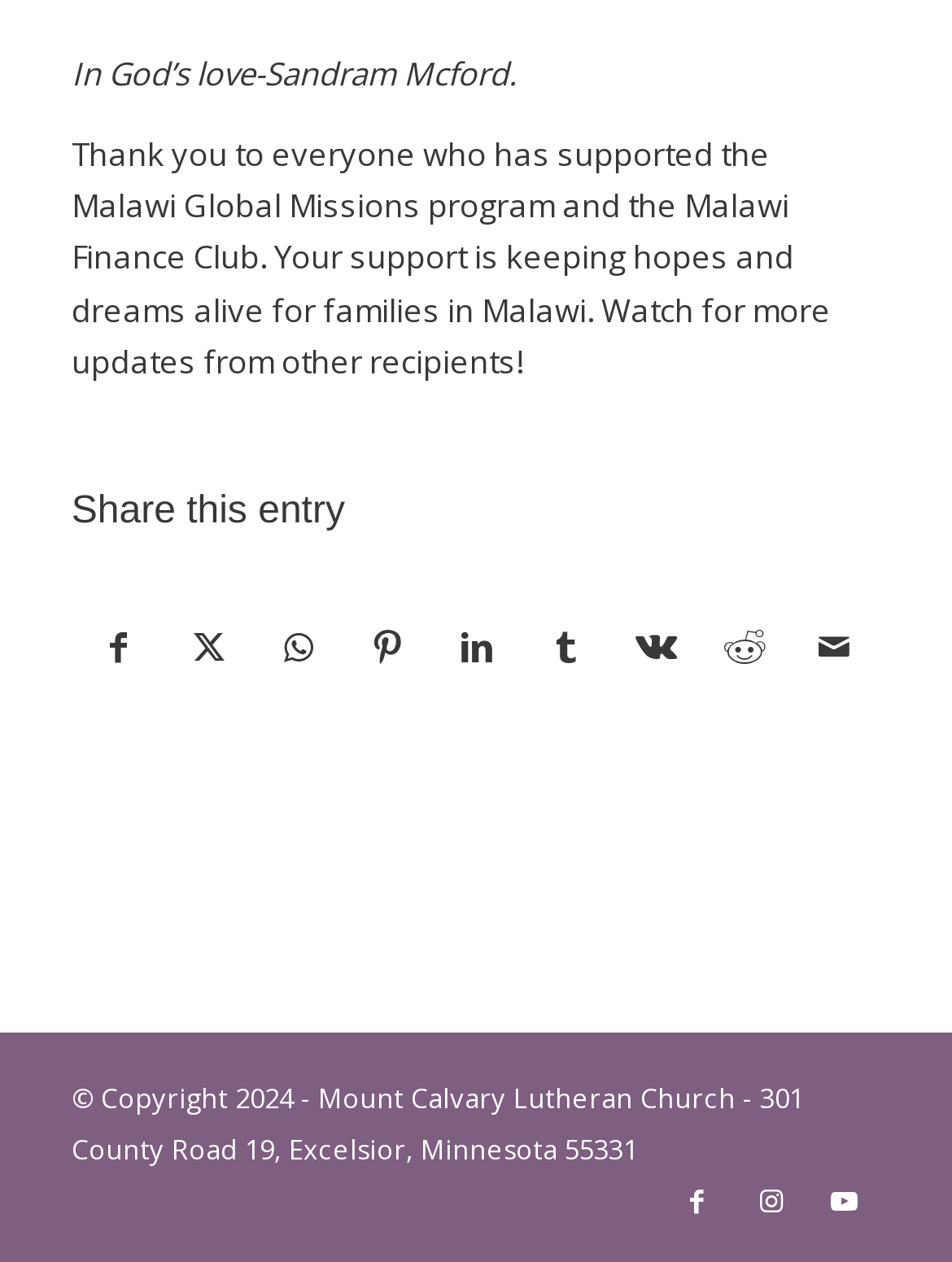Locate the UI element described as follows: "Facebook". Return the bounding box coordinates as four float numbers between 0 and 1 in the order [left, top, right, bottom].

[0.694, 0.922, 0.771, 0.98]